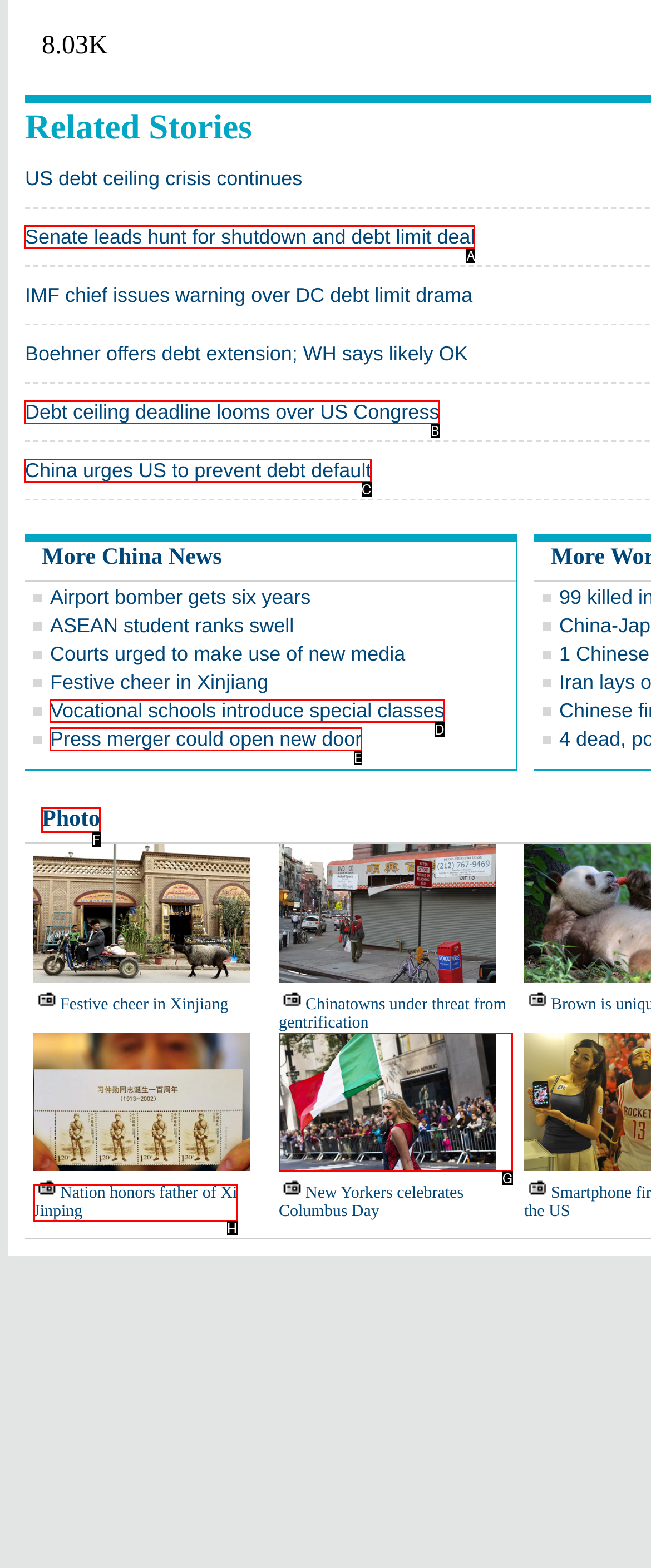Among the marked elements in the screenshot, which letter corresponds to the UI element needed for the task: View photo?

F